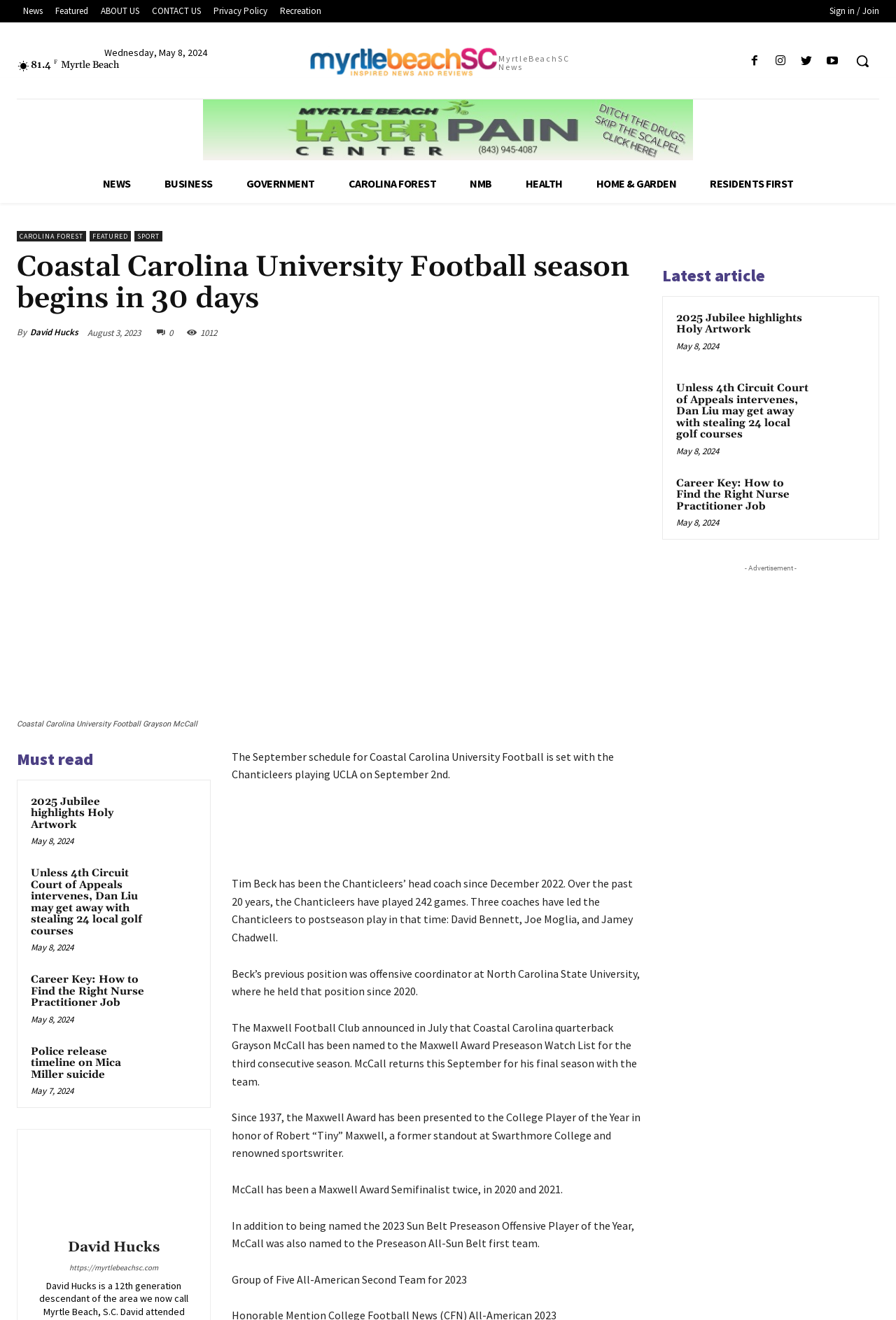Identify the bounding box for the UI element described as: "Privacy Policy". Ensure the coordinates are four float numbers between 0 and 1, formatted as [left, top, right, bottom].

[0.231, 0.003, 0.305, 0.014]